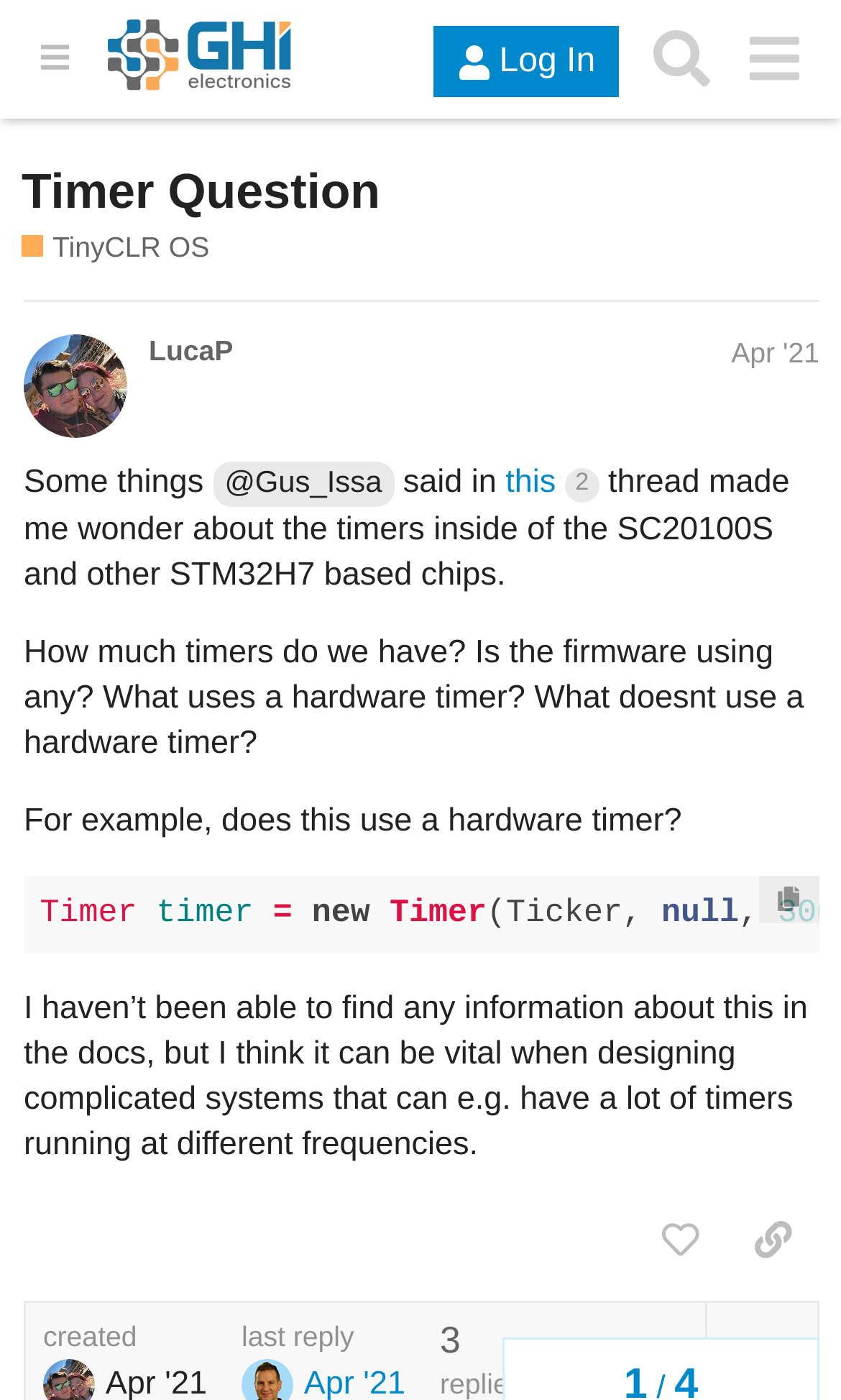What is the purpose of the button at the bottom of the post?
Please provide a single word or phrase answer based on the image.

Copy a link to this post to clipboard